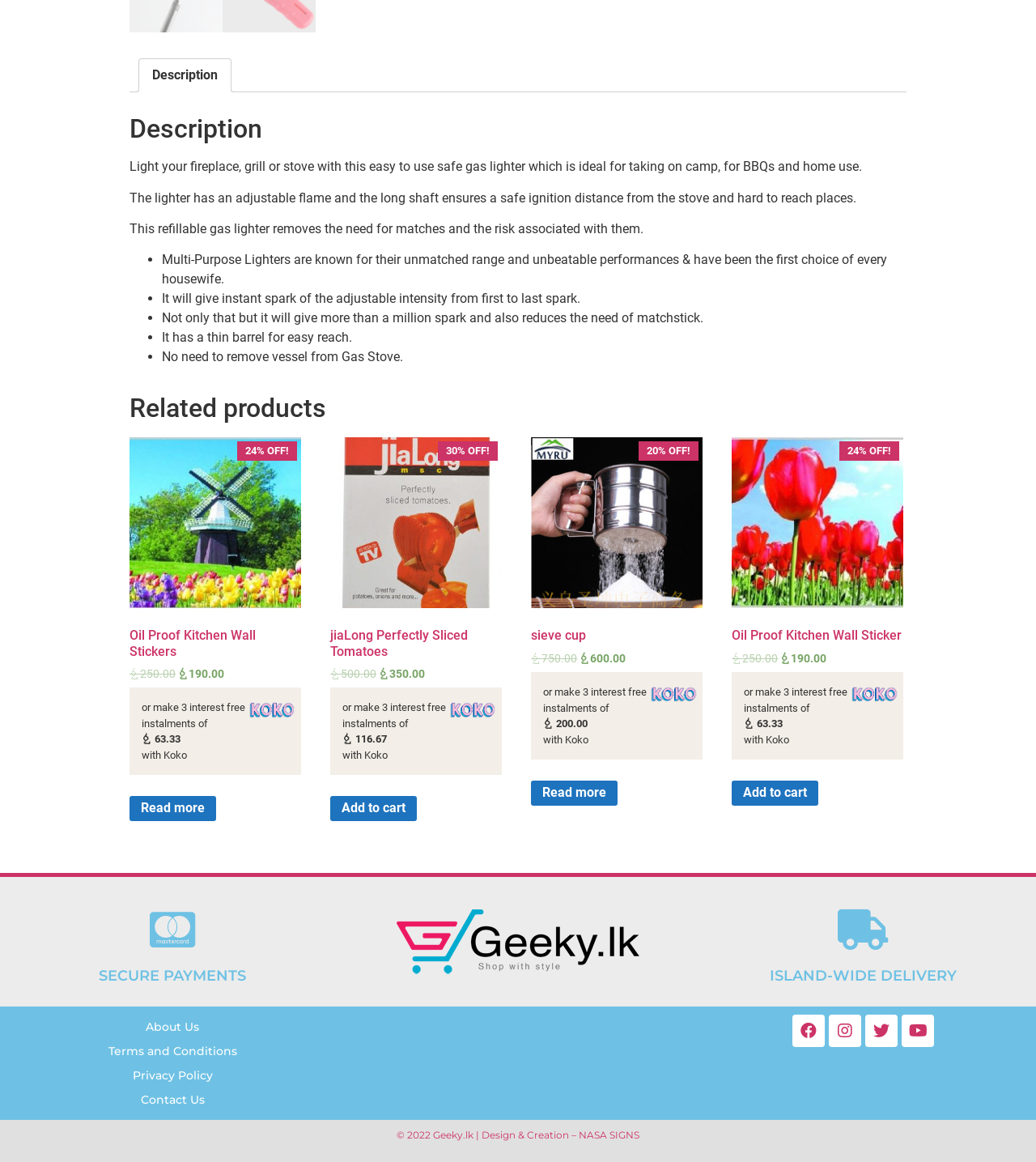Extract the bounding box coordinates for the UI element described by the text: "About Us". The coordinates should be in the form of [left, top, right, bottom] with values between 0 and 1.

[0.008, 0.873, 0.326, 0.894]